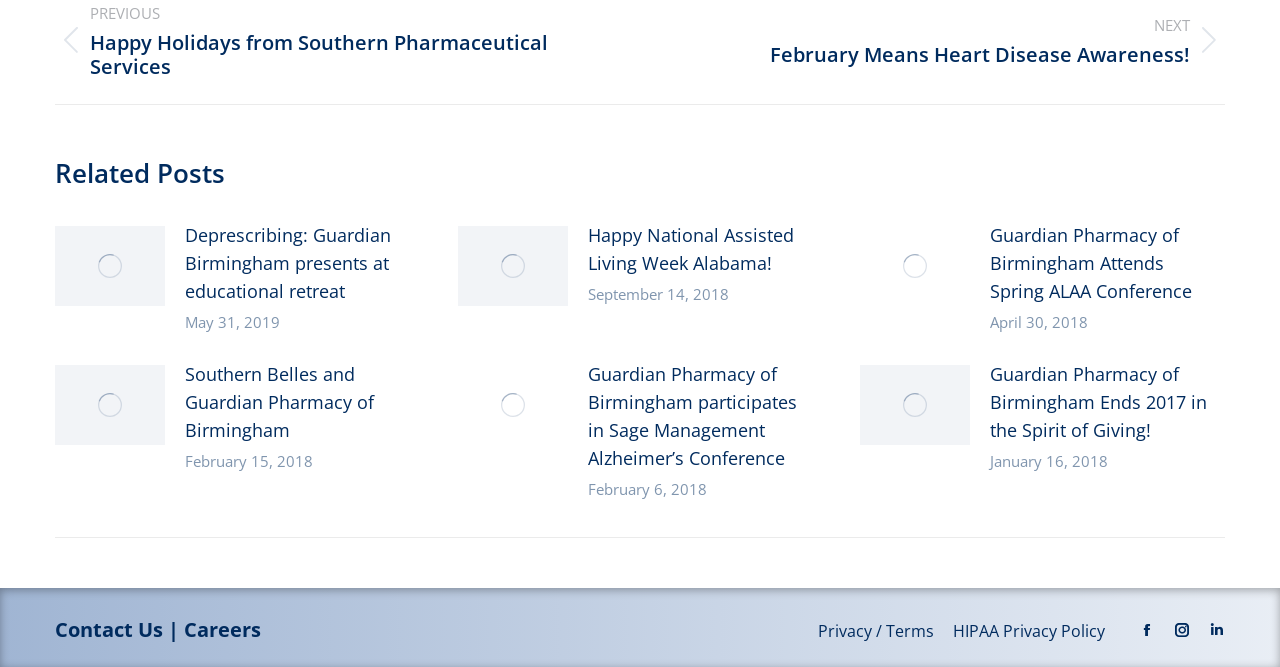What is the date of the post 'Happy National Assisted Living Week Alabama!'?
Please provide a single word or phrase in response based on the screenshot.

September 14, 2018